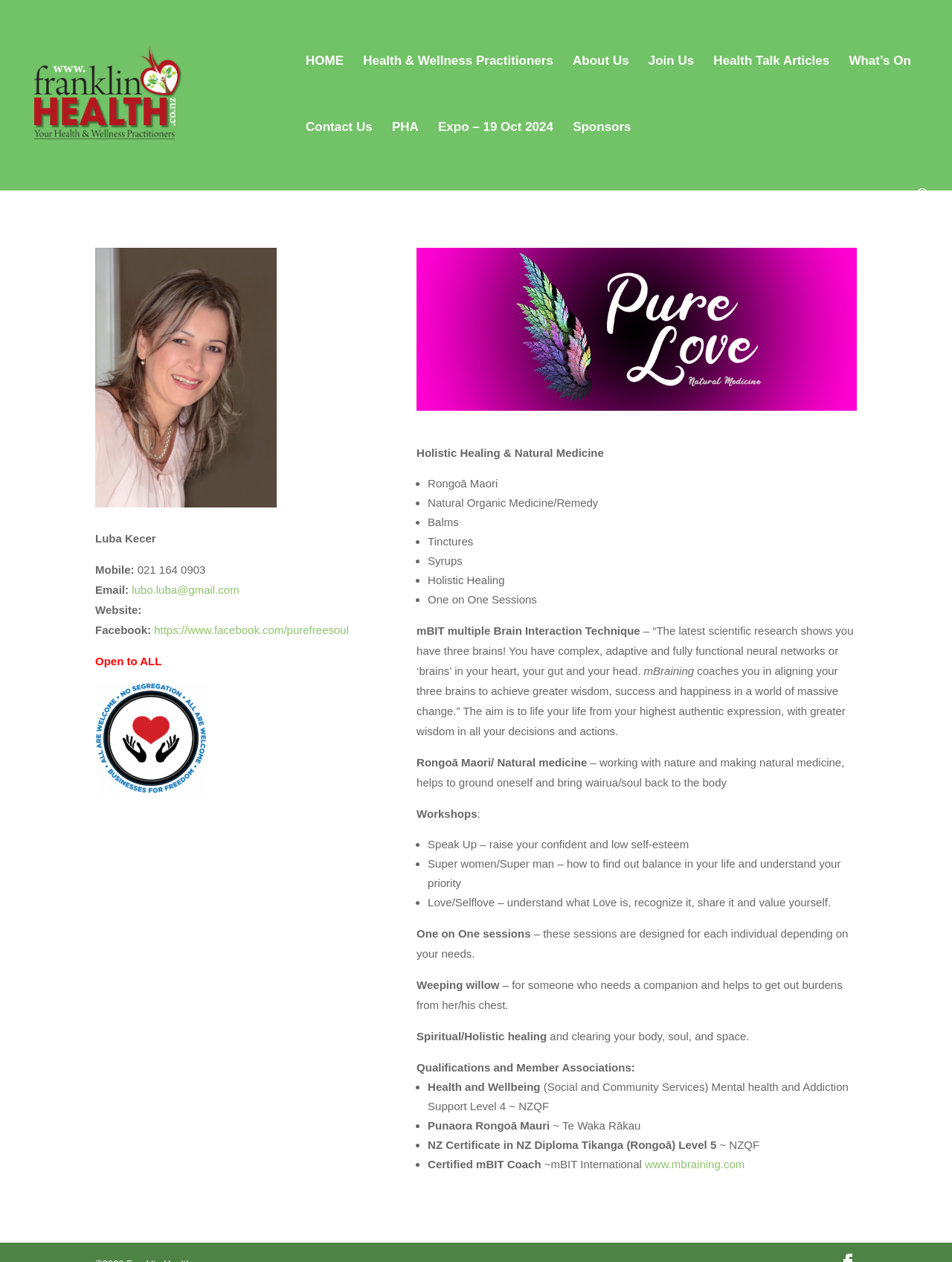Please specify the bounding box coordinates of the area that should be clicked to accomplish the following instruction: "Download a file". The coordinates should consist of four float numbers between 0 and 1, i.e., [left, top, right, bottom].

None